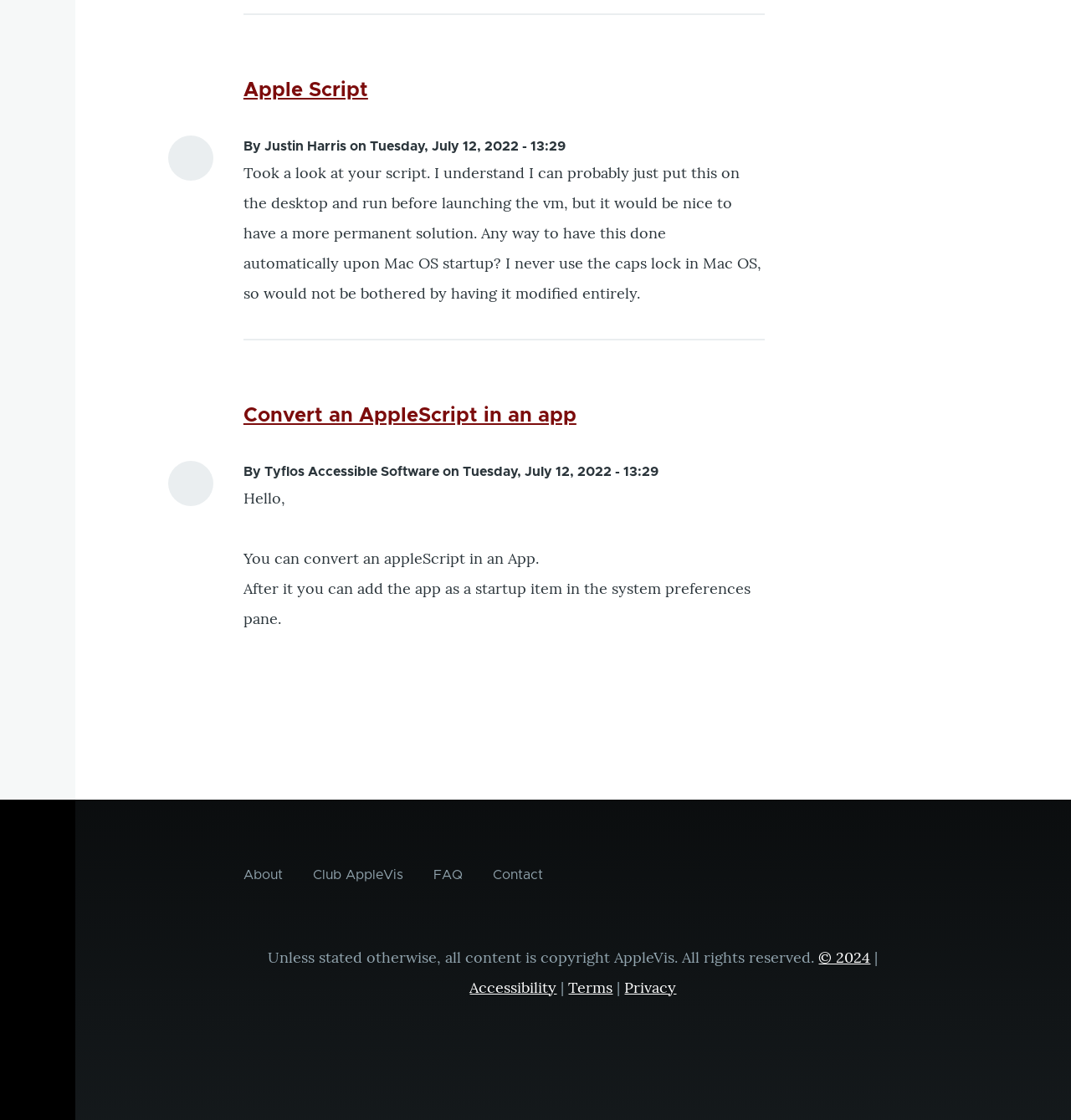Who wrote the second article?
Can you provide an in-depth and detailed response to the question?

The second article has a footer with the text 'By Tyflos Accessible Software' which indicates the author of the article.